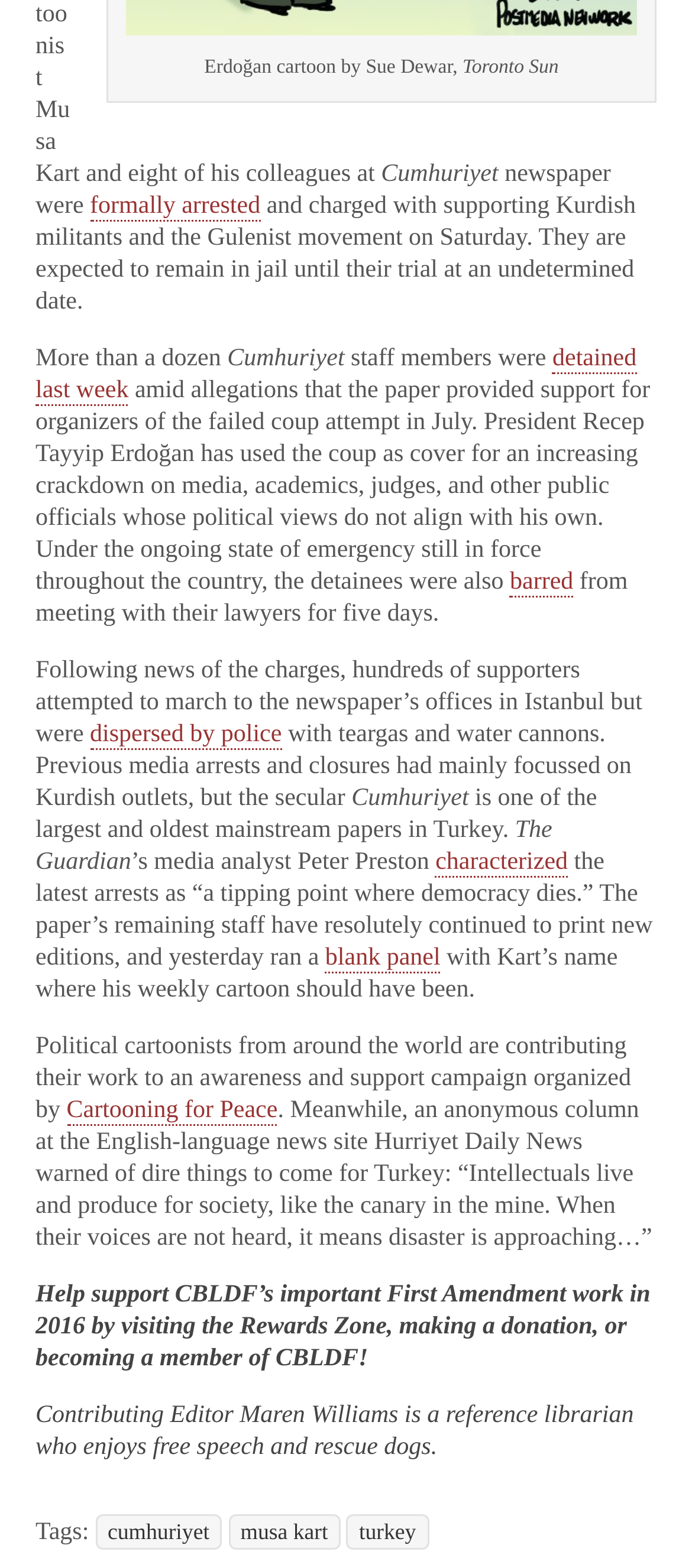Please answer the following question using a single word or phrase: 
What is the name of the cartoonist?

Musa Kart